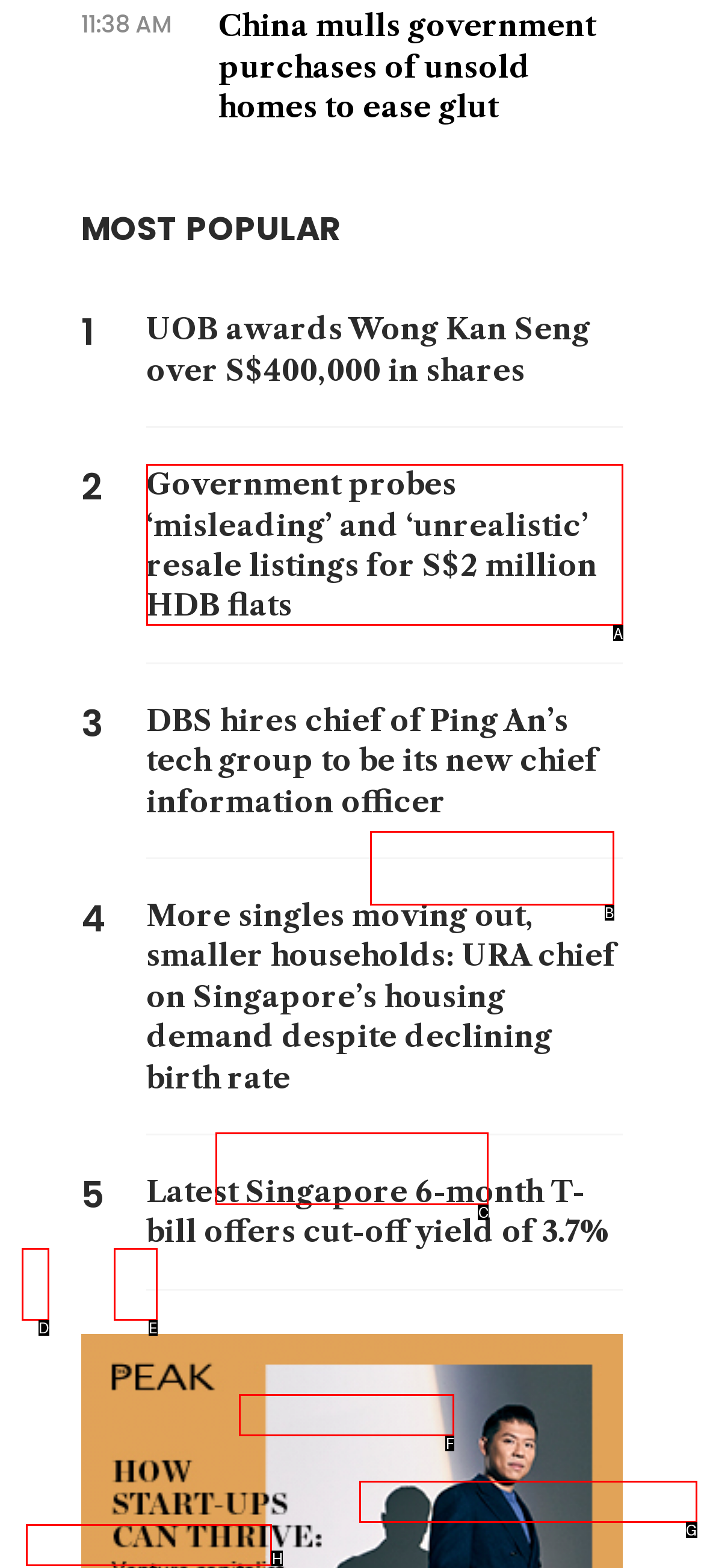Tell me which one HTML element I should click to complete the following task: Explore news about government probes on HDB flats Answer with the option's letter from the given choices directly.

A